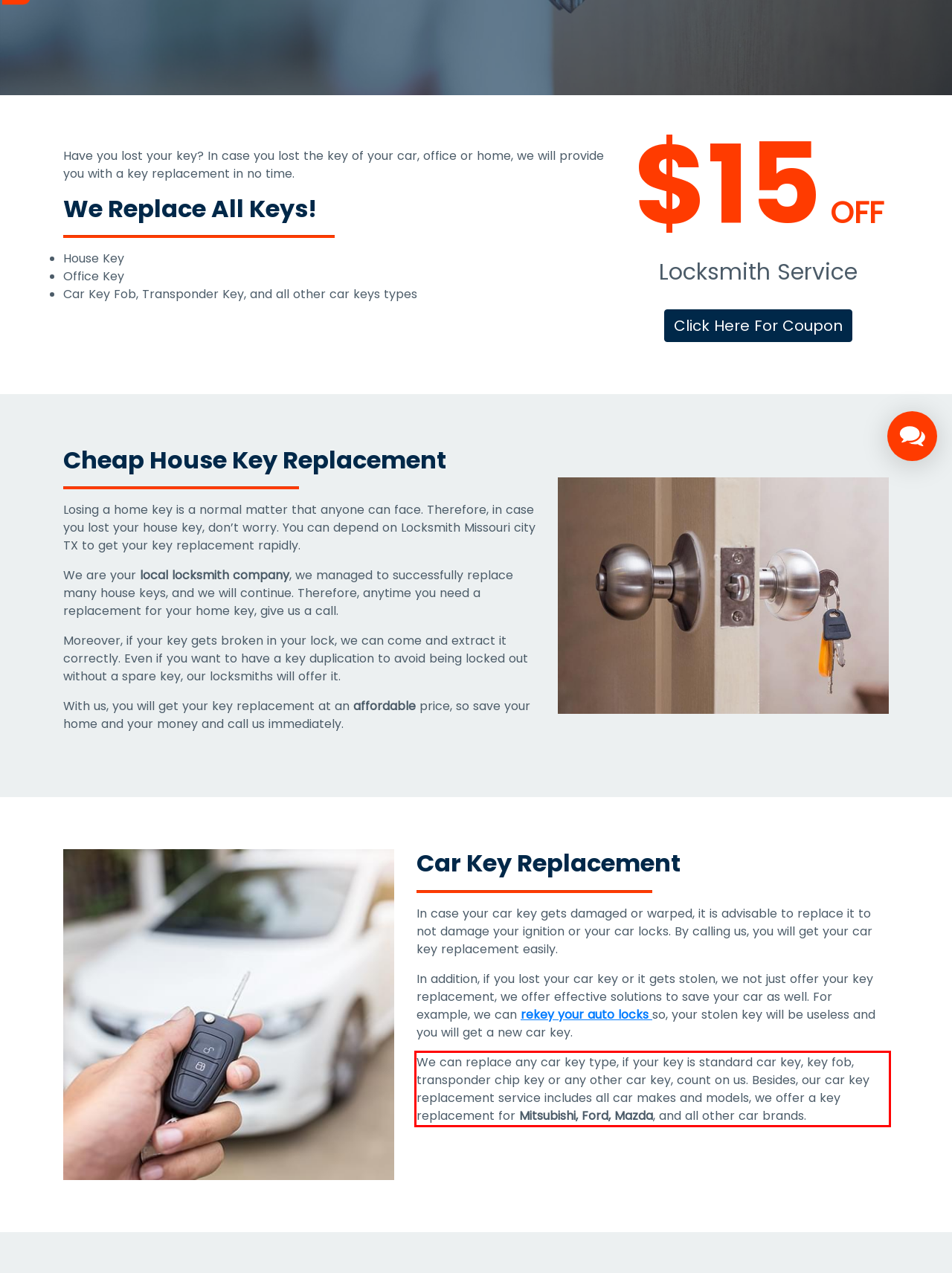Analyze the screenshot of the webpage that features a red bounding box and recognize the text content enclosed within this red bounding box.

We can replace any car key type, if your key is standard car key, key fob, transponder chip key or any other car key, count on us. Besides, our car key replacement service includes all car makes and models, we offer a key replacement for Mitsubishi, Ford, Mazda, and all other car brands.